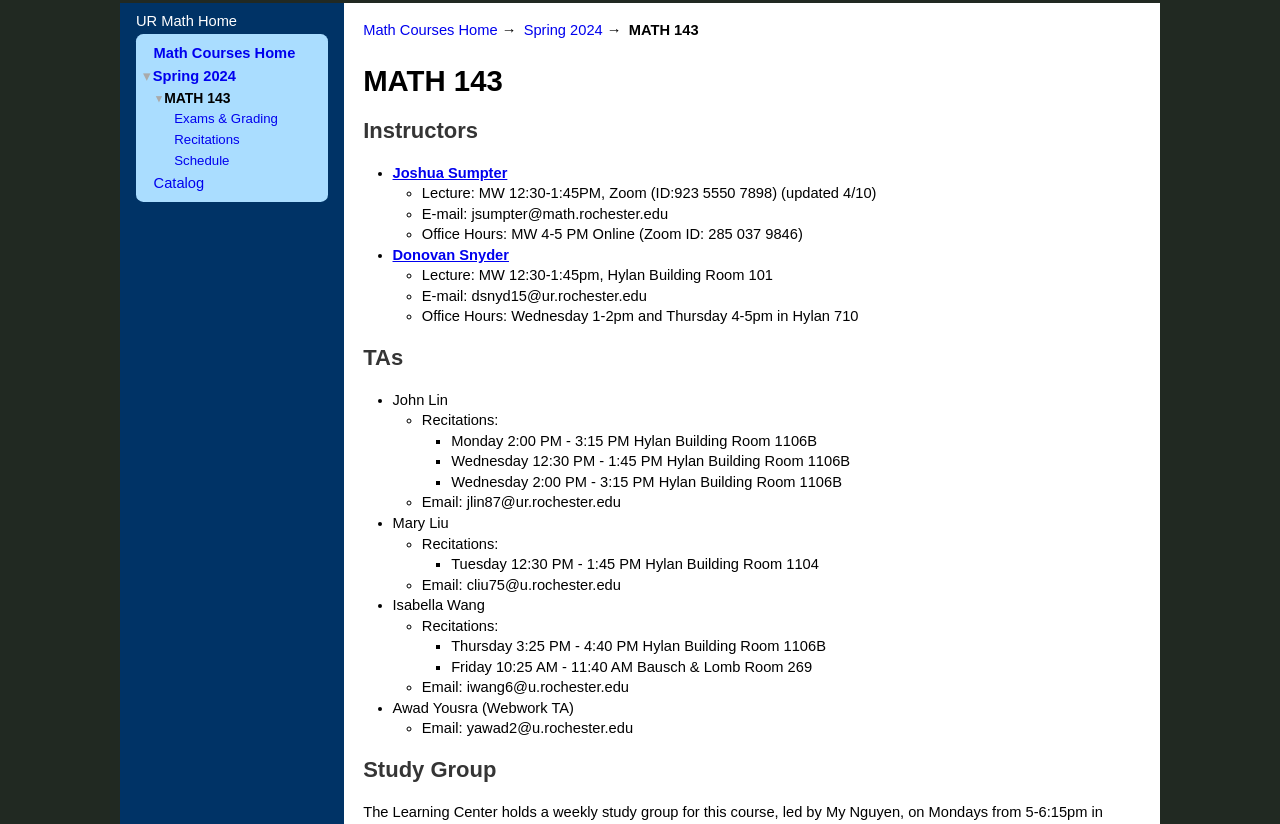Identify the bounding box coordinates of the area that should be clicked in order to complete the given instruction: "go to UR Math Home". The bounding box coordinates should be four float numbers between 0 and 1, i.e., [left, top, right, bottom].

[0.106, 0.016, 0.185, 0.036]